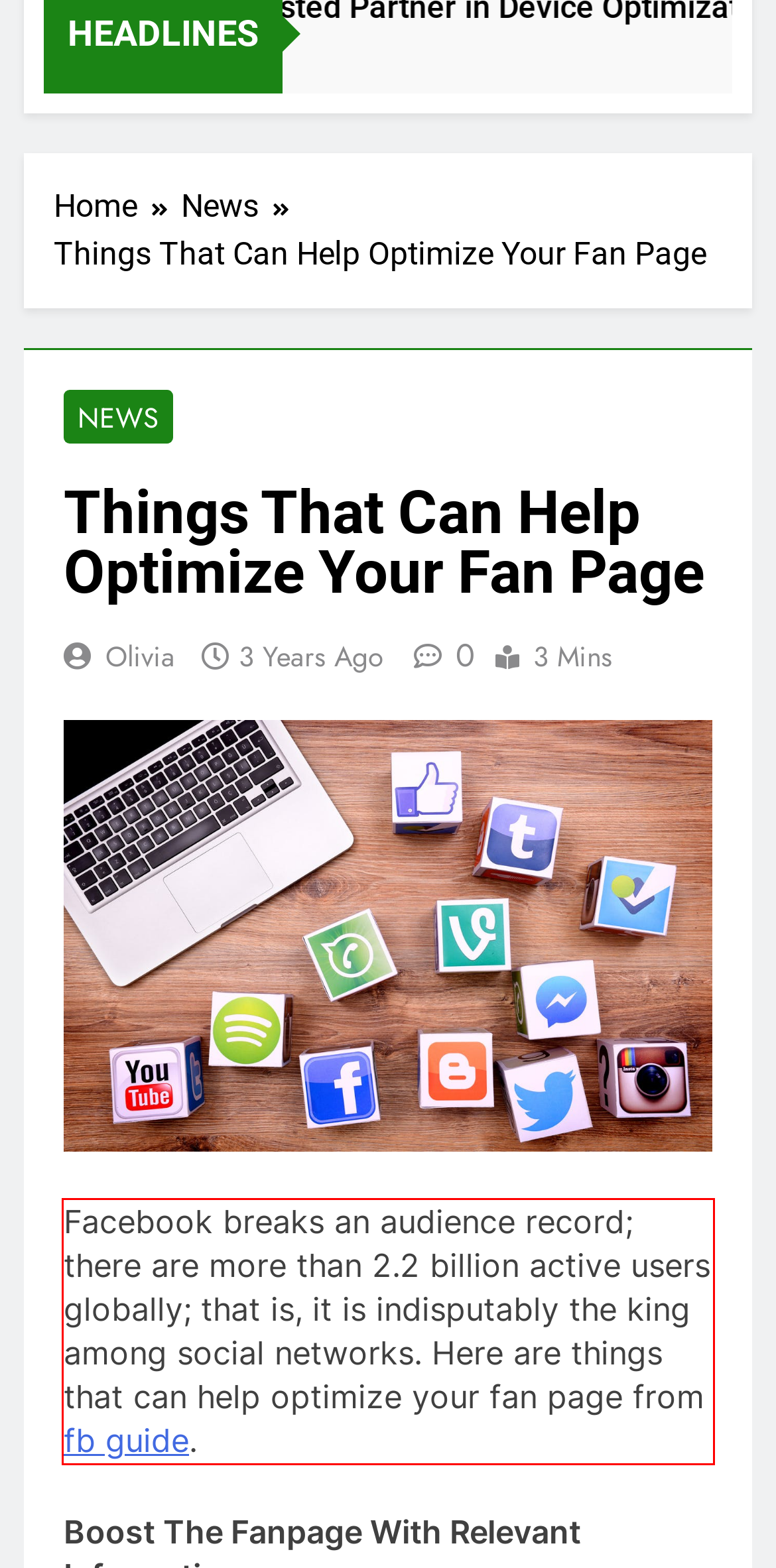Given a webpage screenshot, identify the text inside the red bounding box using OCR and extract it.

Facebook breaks an audience record; there are more than 2.2 billion active users globally; that is, it is indisputably the king among social networks. Here are things that can help optimize your fan page from fb guide.